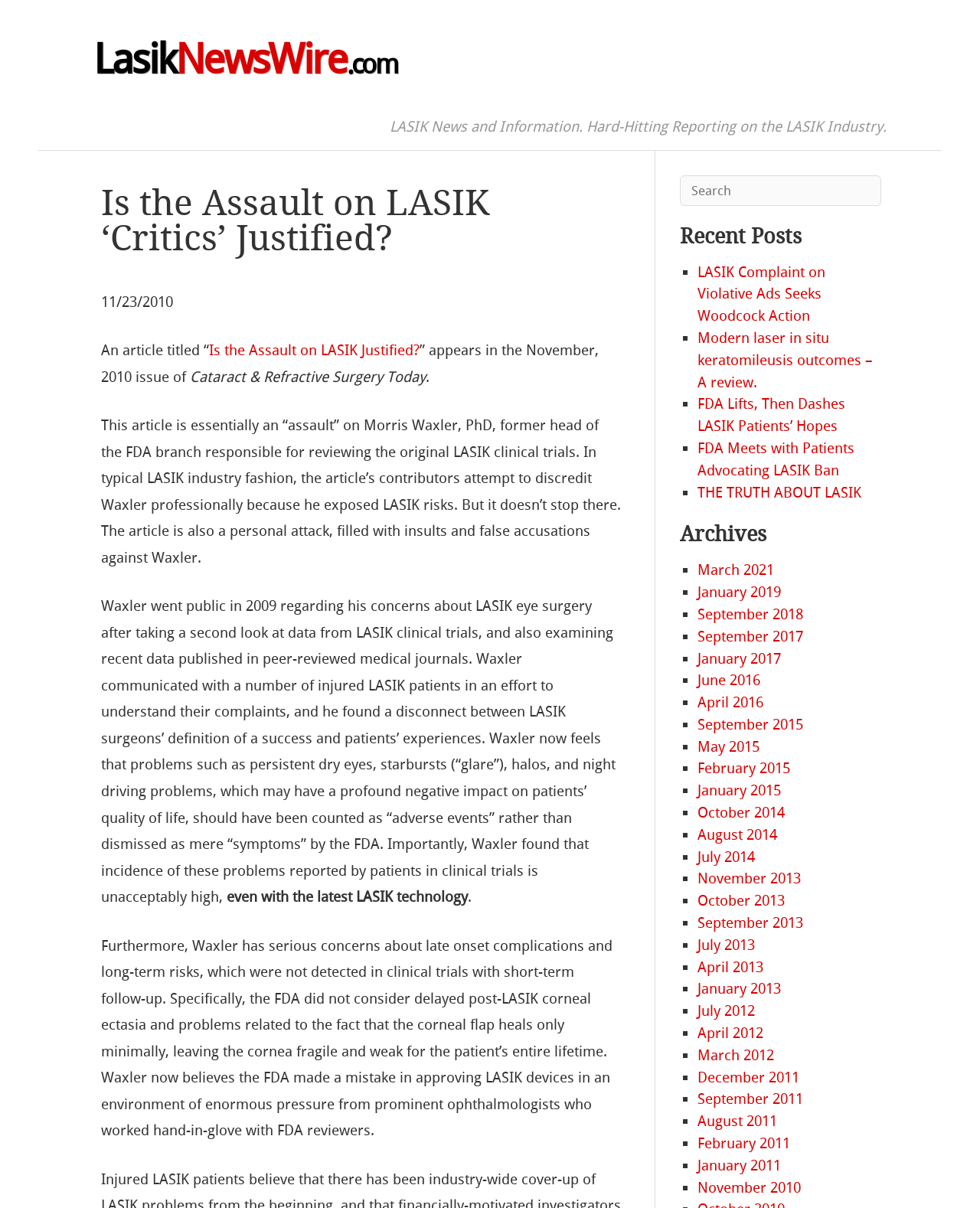Identify the bounding box of the UI component described as: "Home".

None